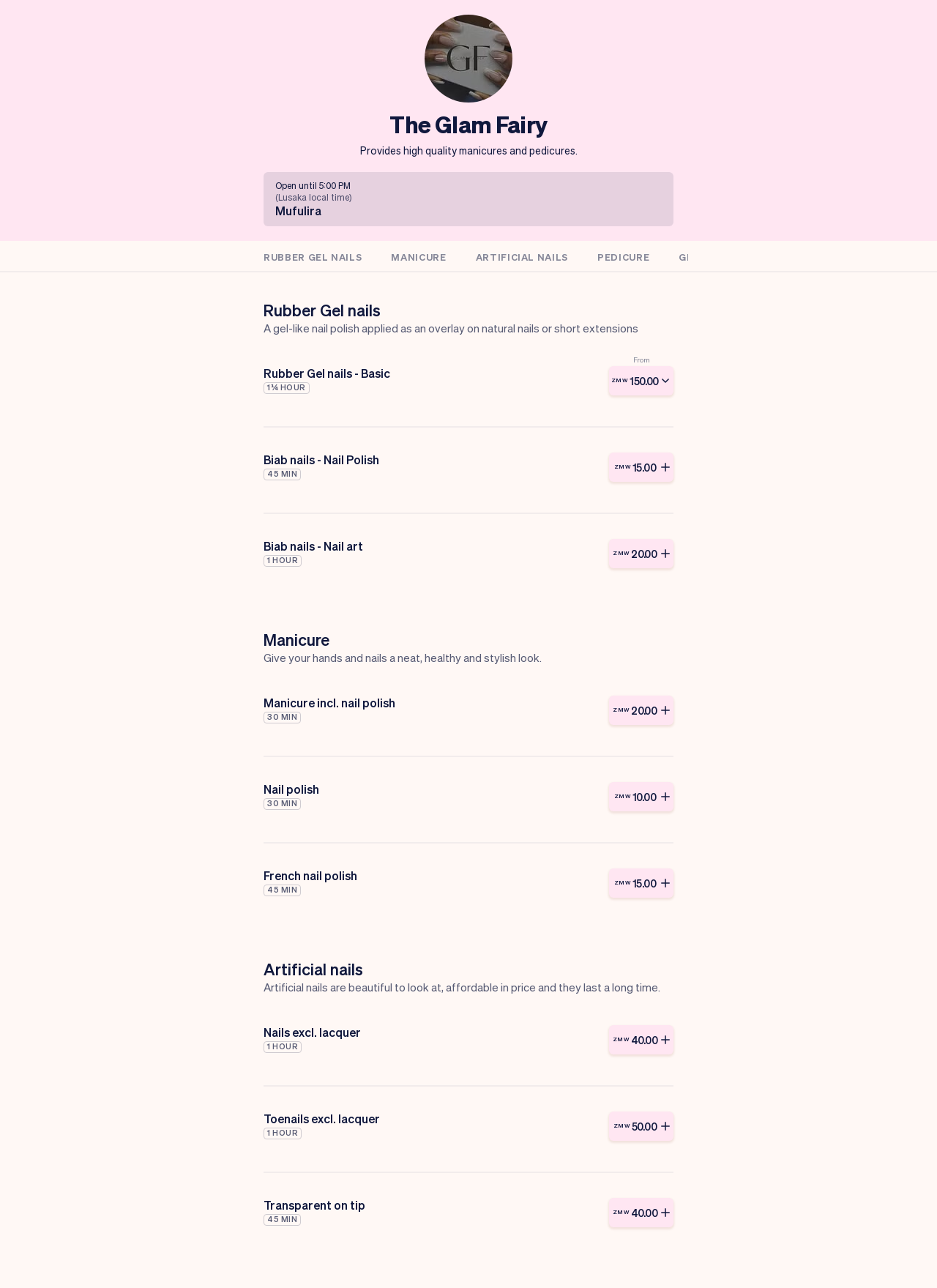Given the description Manicure, predict the bounding box coordinates of the UI element. Ensure the coordinates are in the format (top-left x, top-left y, bottom-right x, bottom-right y) and all values are between 0 and 1.

[0.402, 0.187, 0.492, 0.211]